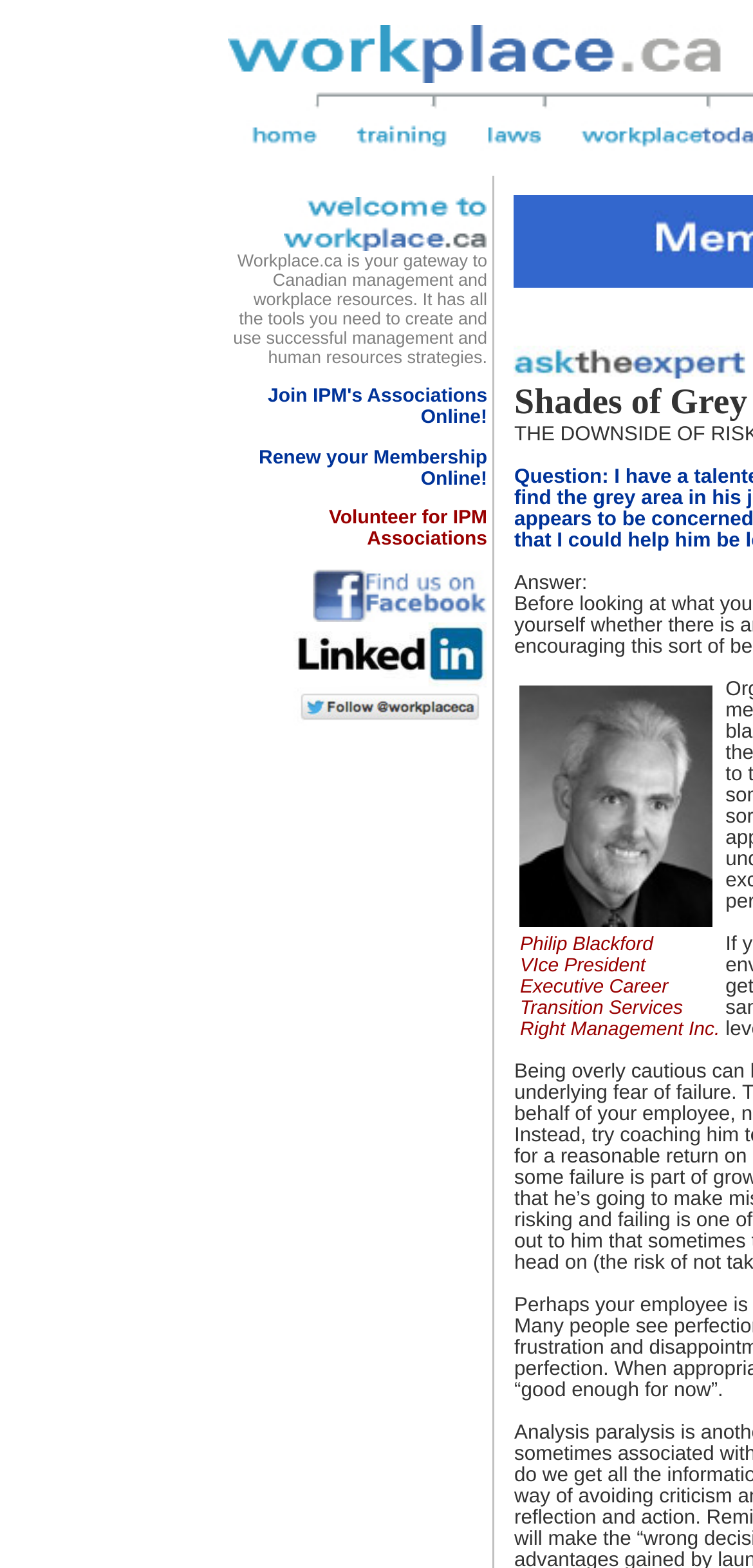Provide a brief response to the question using a single word or phrase: 
How many links are present in the top navigation bar?

3